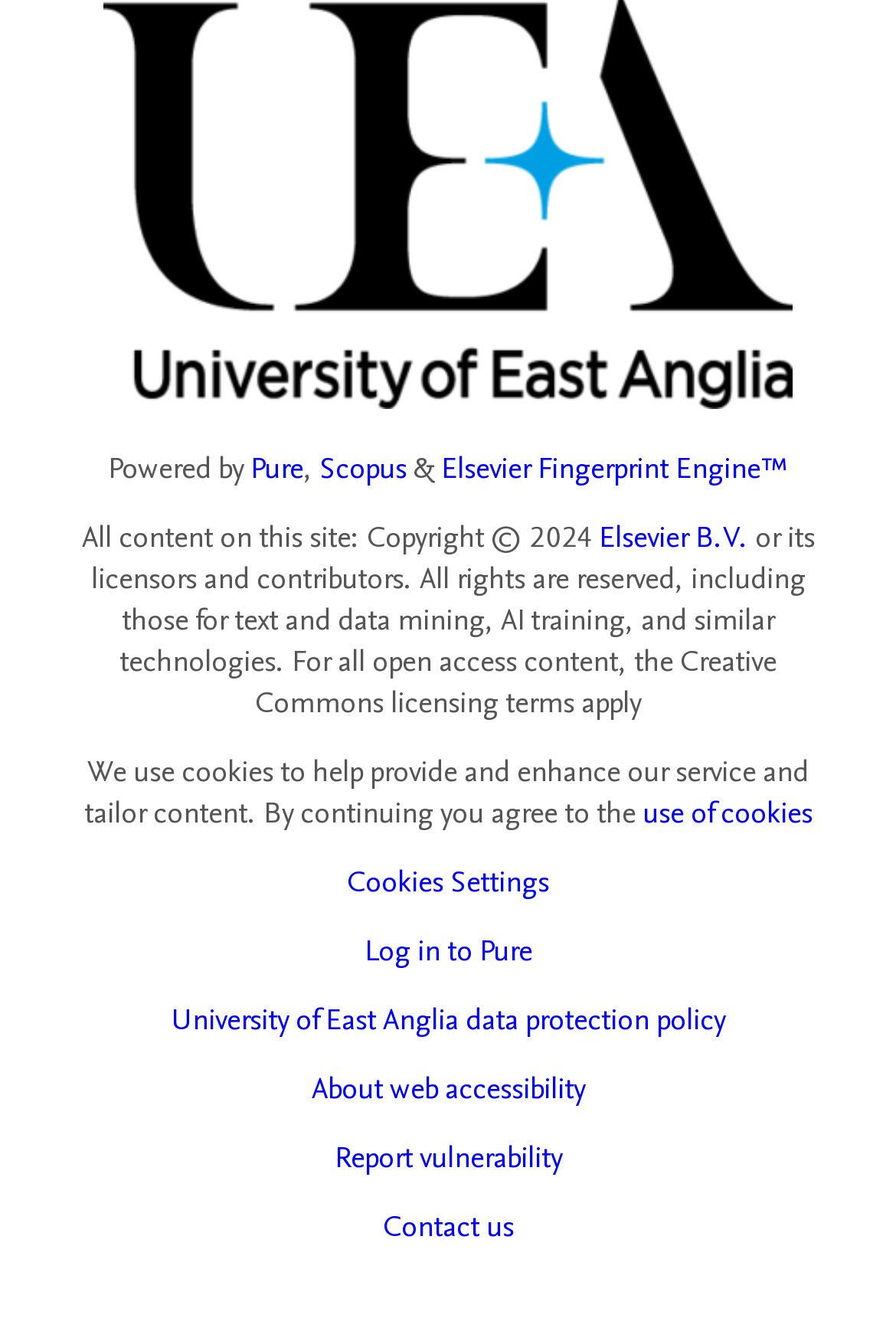Answer the question below with a single word or a brief phrase: 
What is the name of the publisher?

Elsevier B.V.